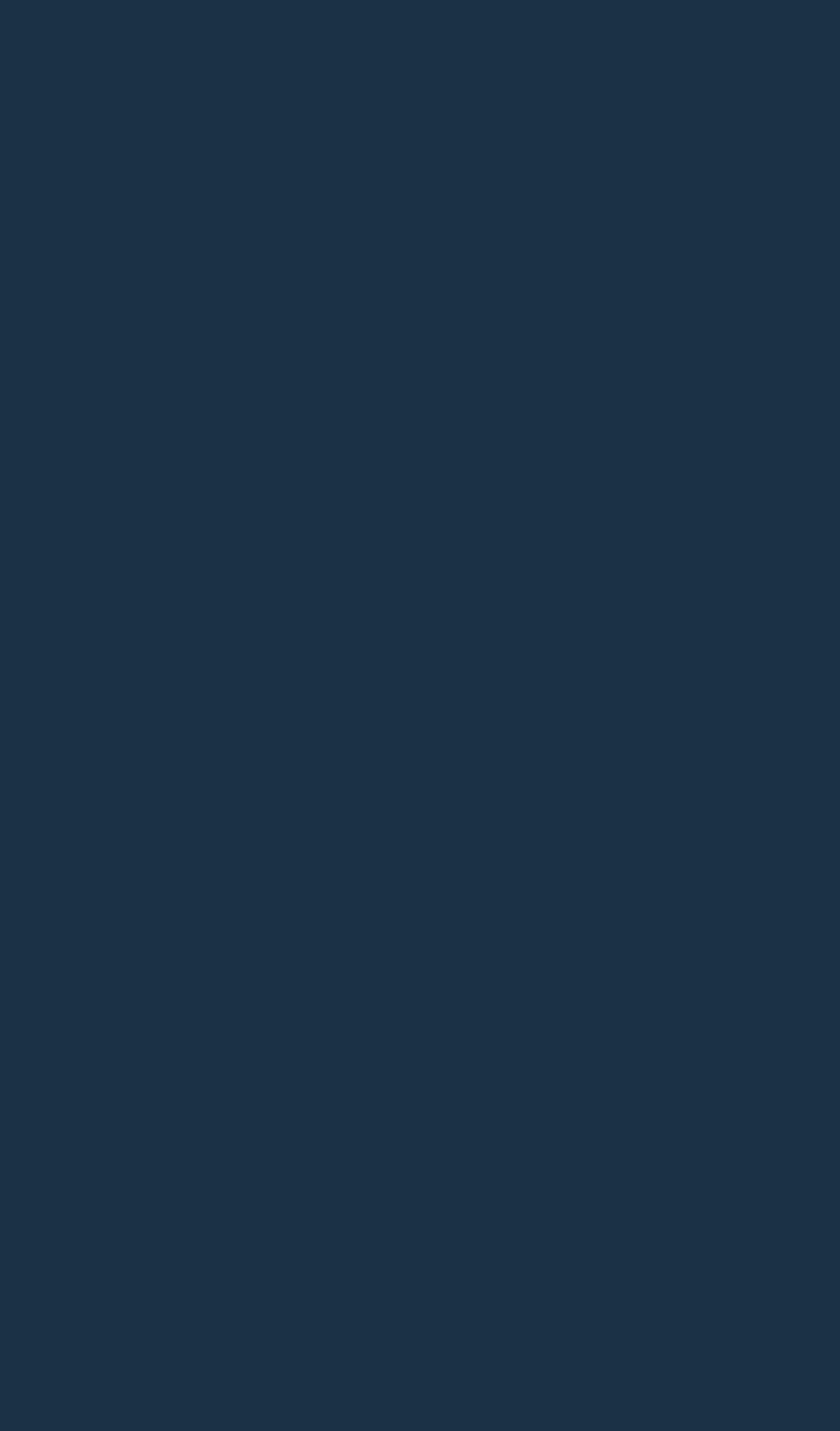What is the text above the textbox?
Using the picture, provide a one-word or short phrase answer.

Email address